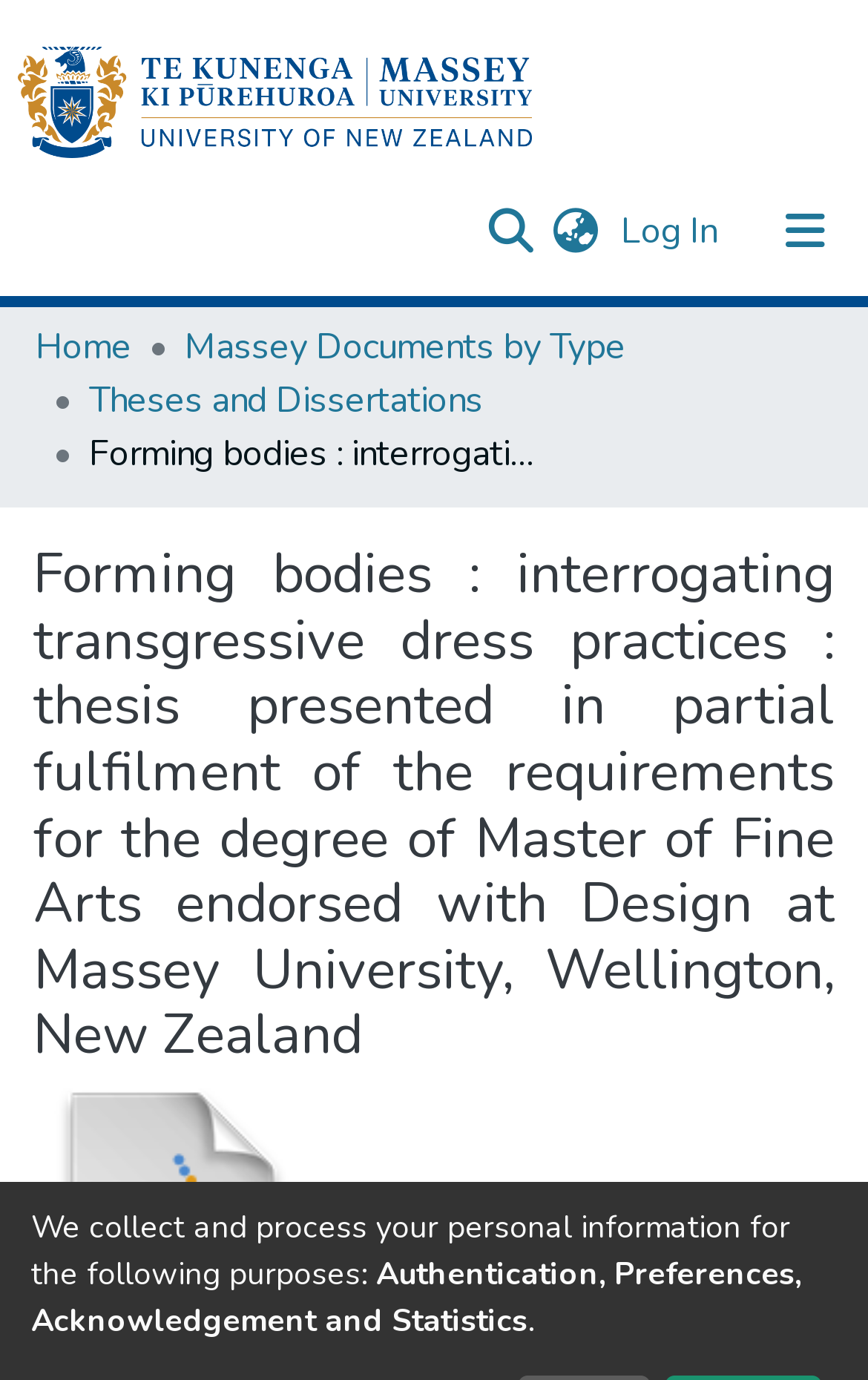Provide the bounding box coordinates of the UI element that matches the description: "aria-label="Toggle navigation"".

[0.856, 0.135, 1.0, 0.2]